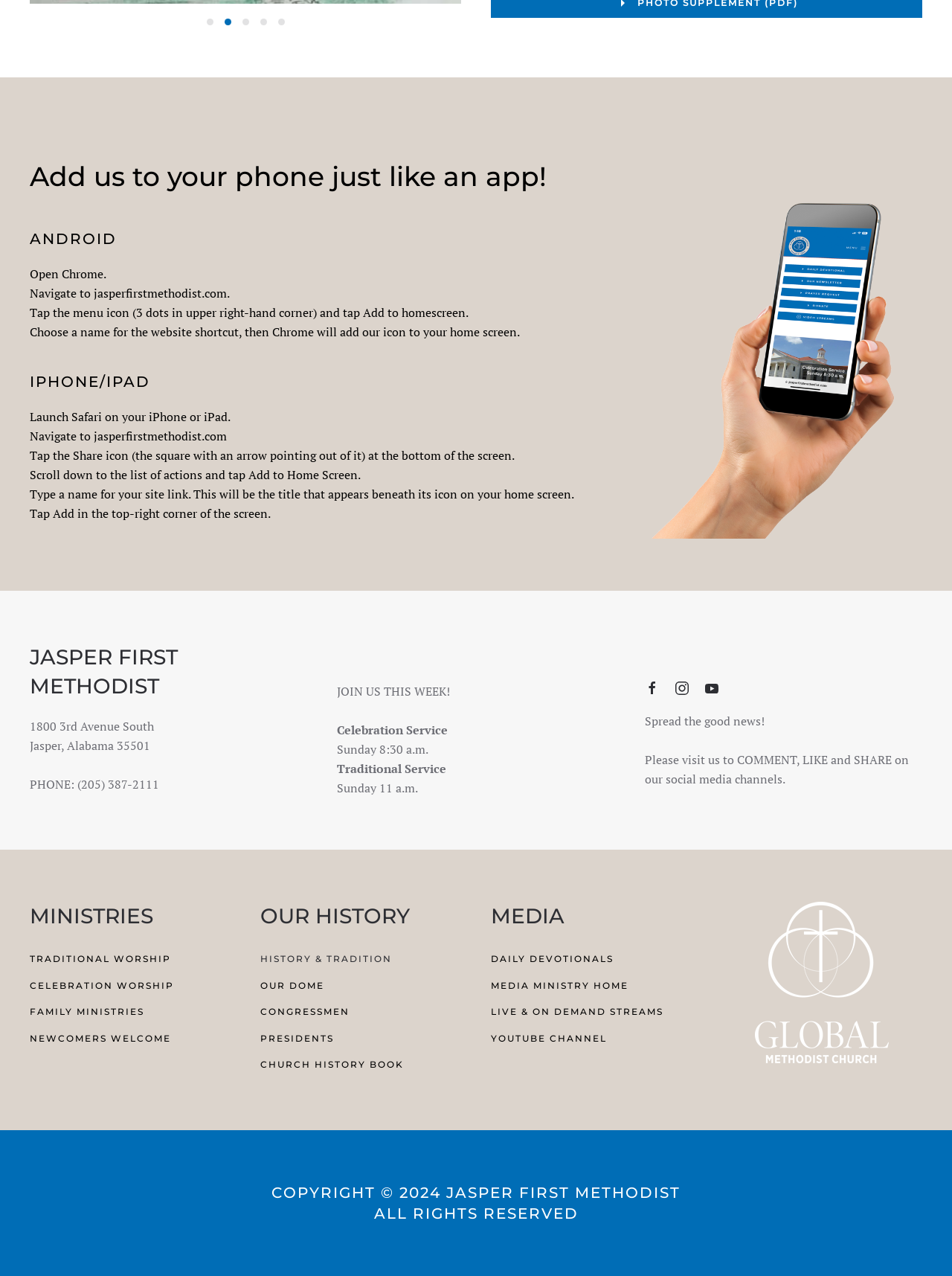Provide the bounding box coordinates of the area you need to click to execute the following instruction: "Click the 'LIVE & ON DEMAND STREAMS' link".

[0.516, 0.783, 0.727, 0.803]